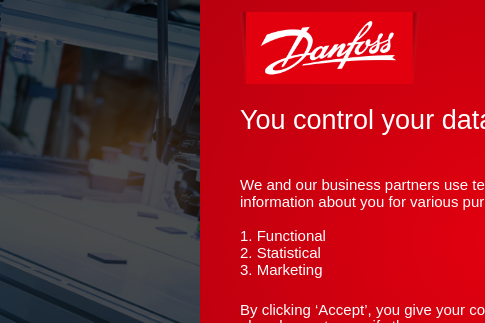What type of data is collected for marketing purposes? Using the information from the screenshot, answer with a single word or phrase.

User data